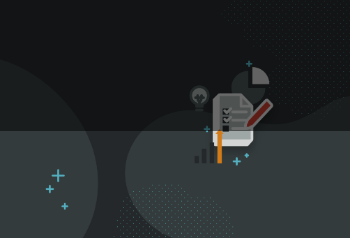What do the lightbulbs and pie charts represent?
Using the visual information from the image, give a one-word or short-phrase answer.

Creativity and analytical thinking